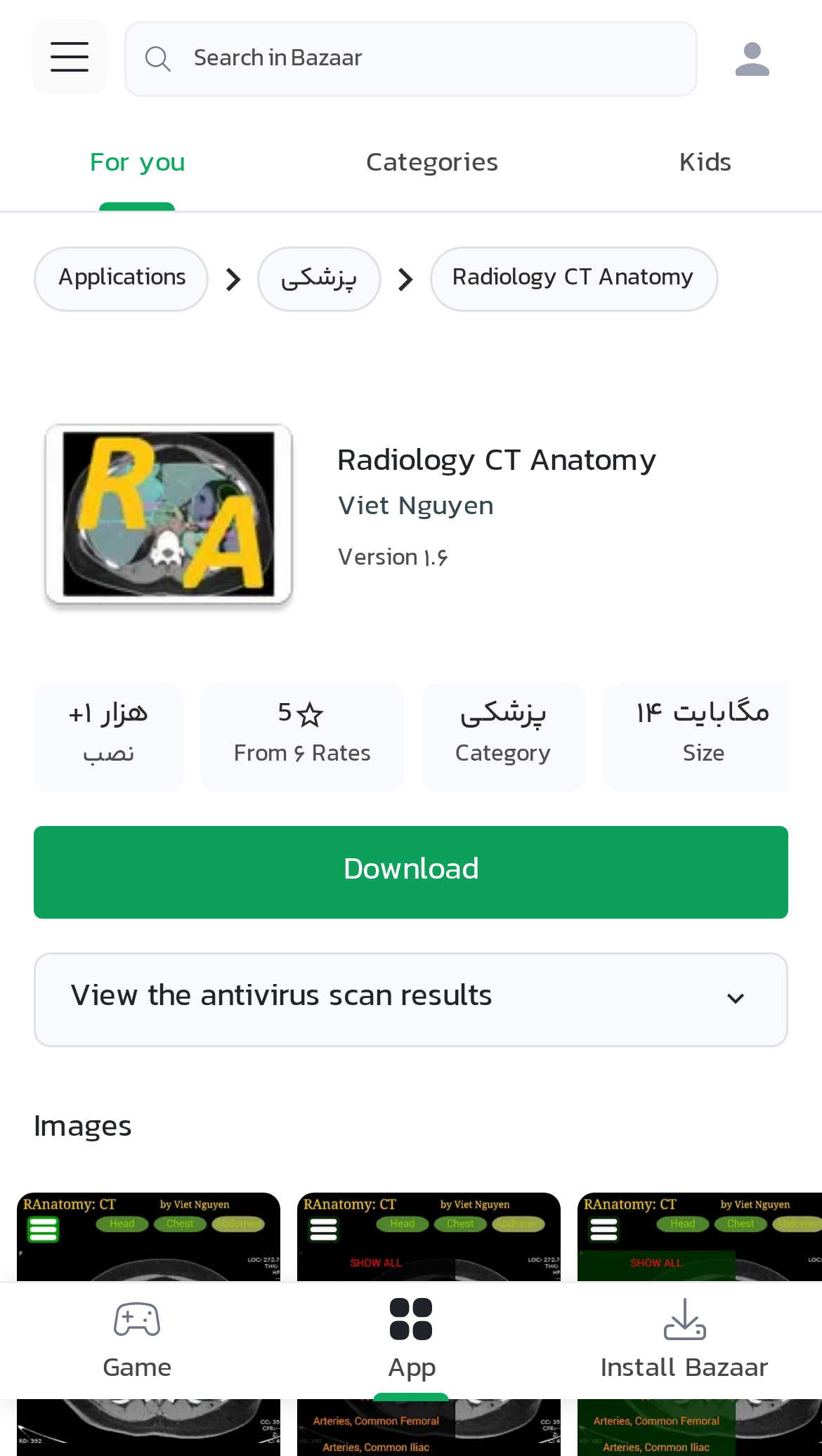Please specify the bounding box coordinates of the clickable region necessary for completing the following instruction: "Search in Bazaar". The coordinates must consist of four float numbers between 0 and 1, i.e., [left, top, right, bottom].

[0.151, 0.014, 0.849, 0.067]